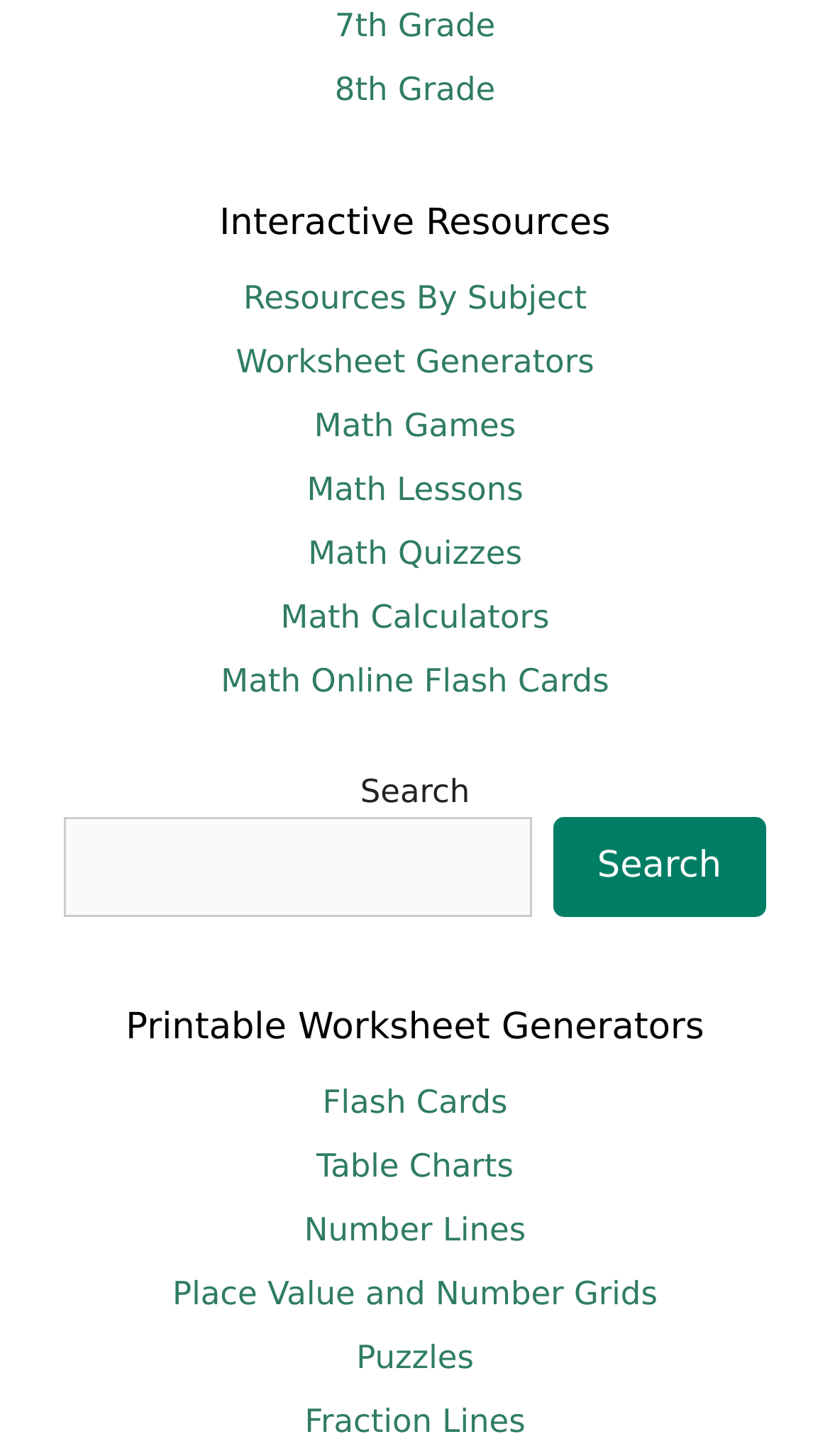Locate the bounding box coordinates of the area to click to fulfill this instruction: "Generate printable worksheets". The bounding box should be presented as four float numbers between 0 and 1, in the order [left, top, right, bottom].

[0.388, 0.743, 0.611, 0.769]